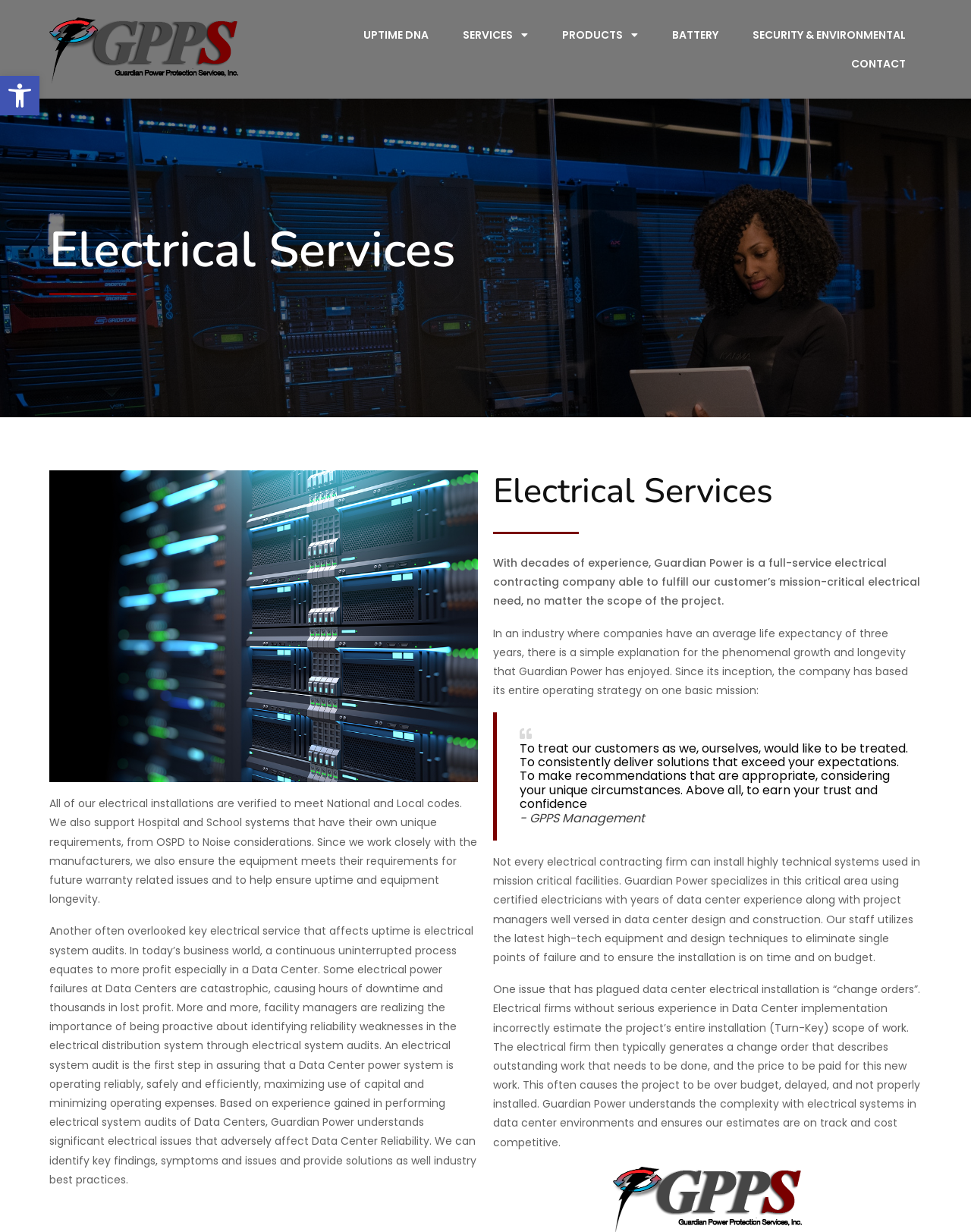Kindly determine the bounding box coordinates for the area that needs to be clicked to execute this instruction: "Open the 'Accessibility Tools' button".

[0.0, 0.062, 0.041, 0.094]